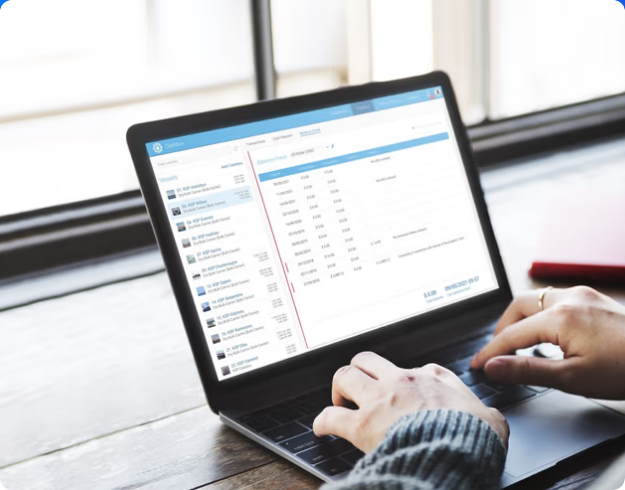Answer the question below in one word or phrase:
What is the atmosphere suggested by the sunlight in the image?

warm and productive